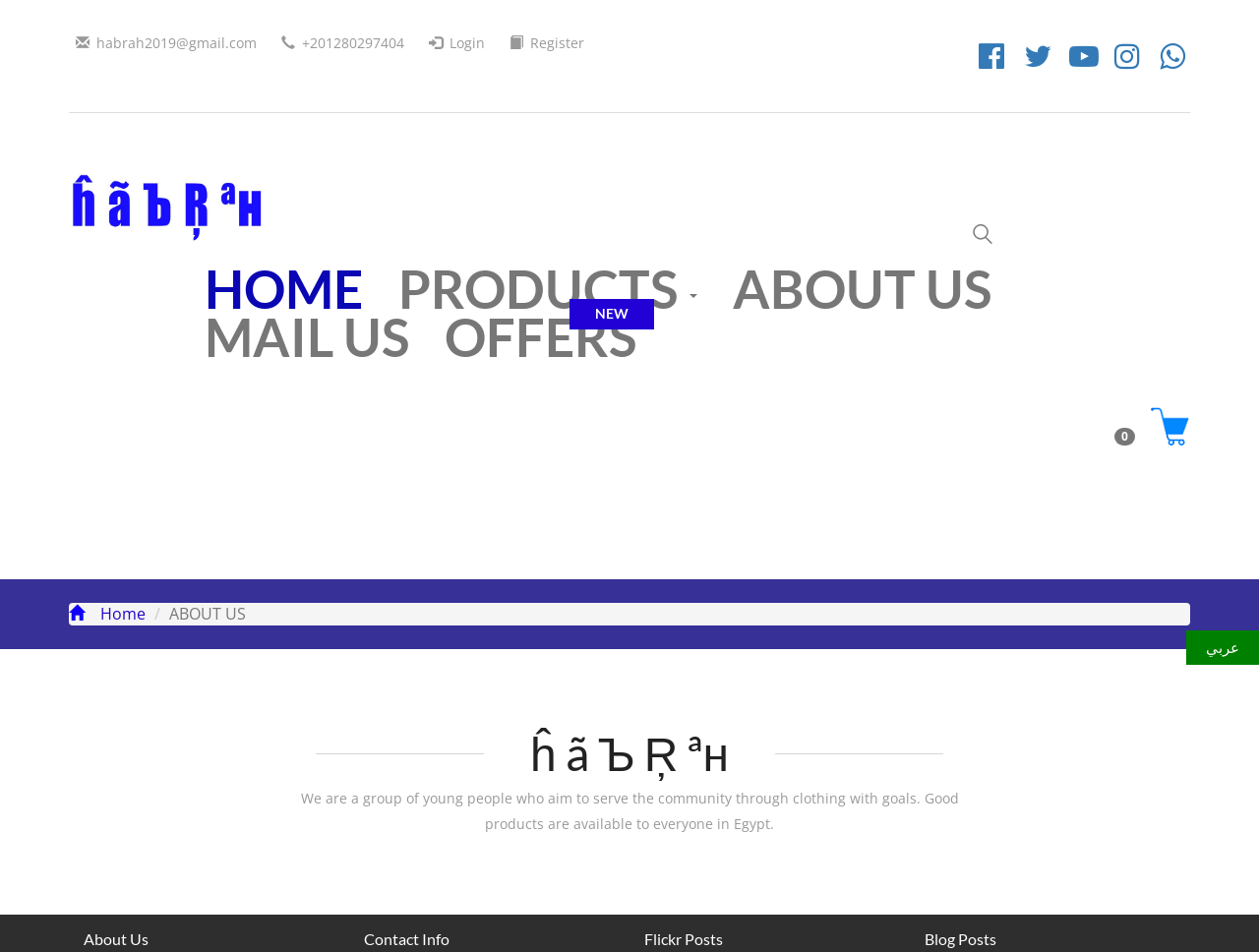Please locate the bounding box coordinates for the element that should be clicked to achieve the following instruction: "Search for a product". Ensure the coordinates are given as four float numbers between 0 and 1, i.e., [left, top, right, bottom].

[0.761, 0.217, 0.816, 0.269]